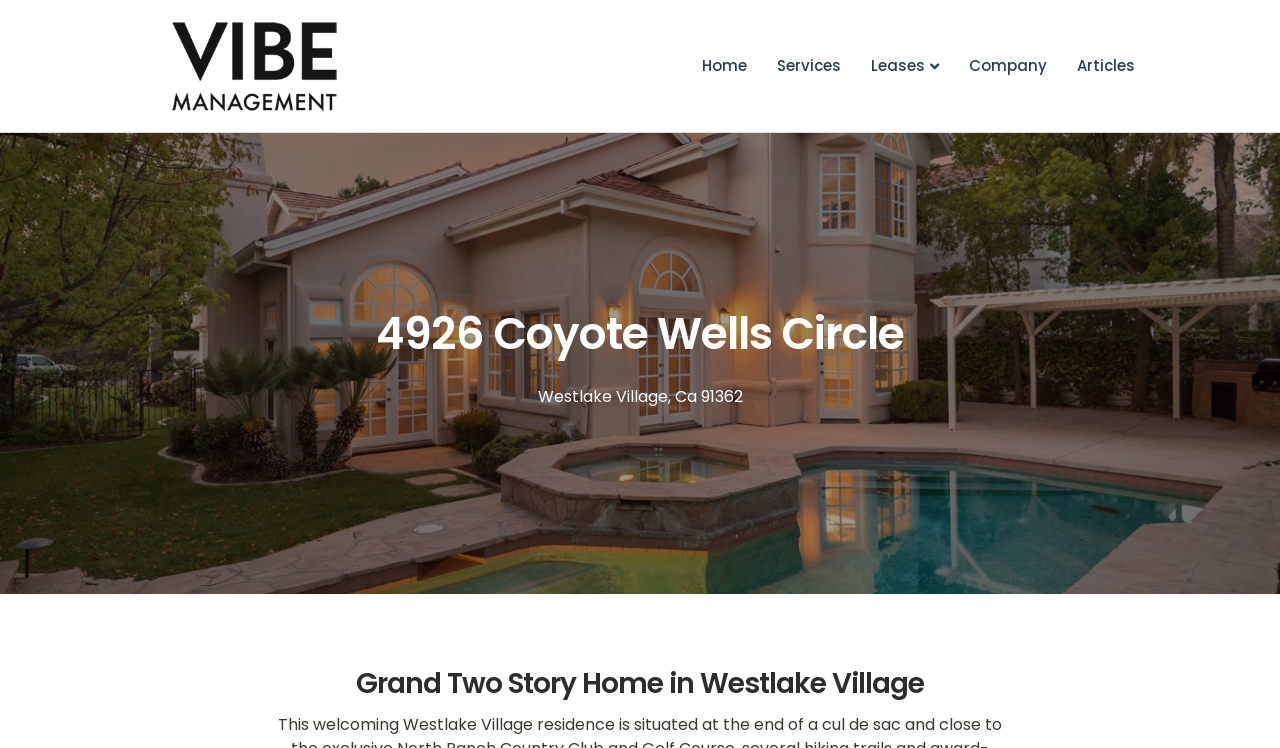Using the provided element description: "Services", determine the bounding box coordinates of the corresponding UI element in the screenshot.

[0.595, 0.053, 0.669, 0.122]